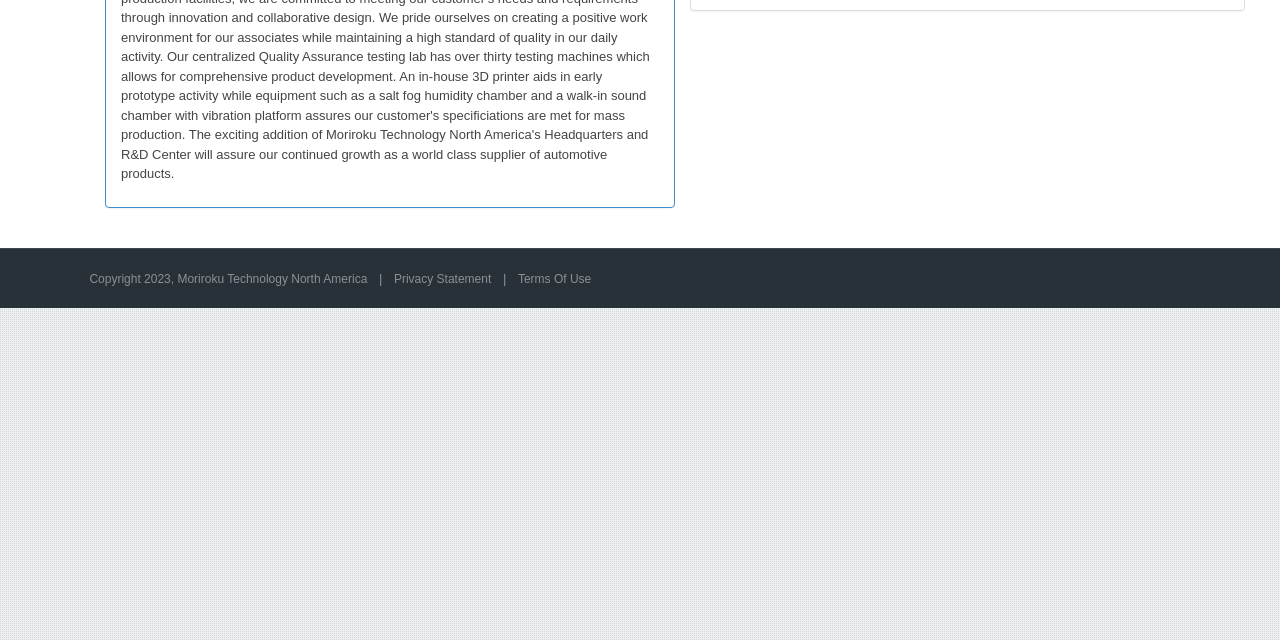Bounding box coordinates should be in the format (top-left x, top-left y, bottom-right x, bottom-right y) and all values should be floating point numbers between 0 and 1. Determine the bounding box coordinate for the UI element described as: Privacy Statement

[0.302, 0.425, 0.39, 0.447]